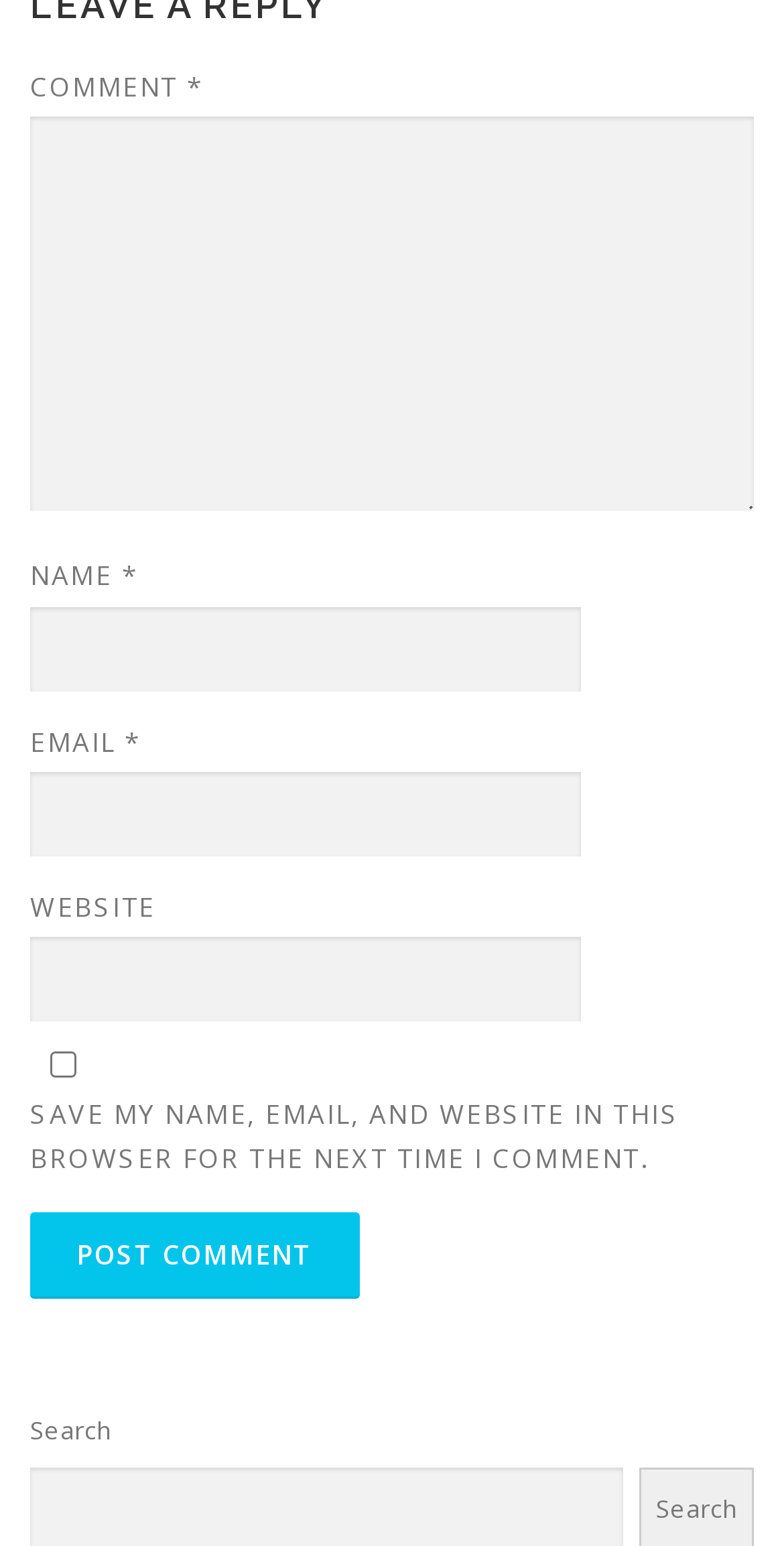Answer with a single word or phrase: 
What is the button at the bottom for?

Post comment